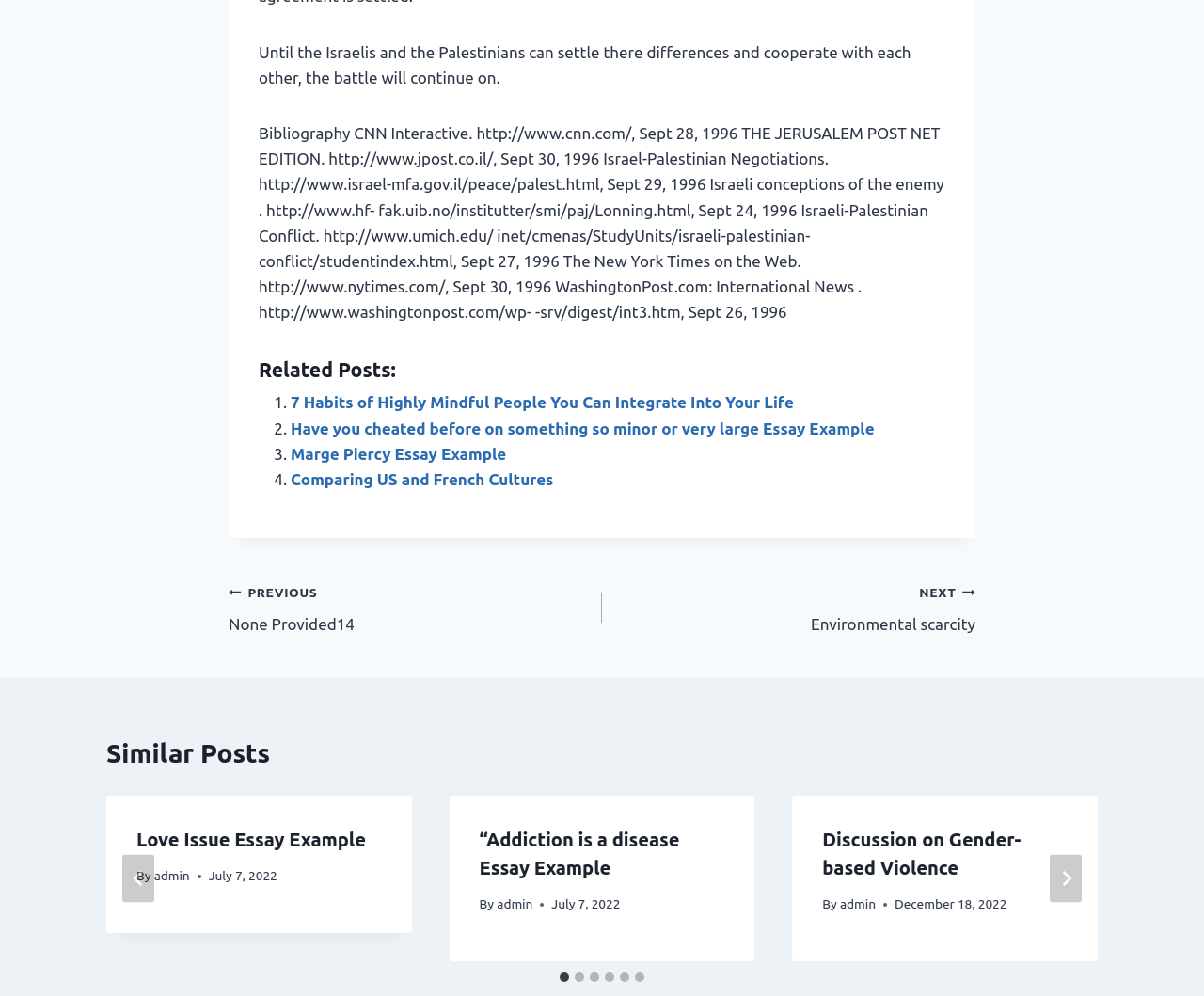Can you pinpoint the bounding box coordinates for the clickable element required for this instruction: "Click on the 'PREVIOUS None Provided14' link"? The coordinates should be four float numbers between 0 and 1, i.e., [left, top, right, bottom].

[0.19, 0.58, 0.5, 0.64]